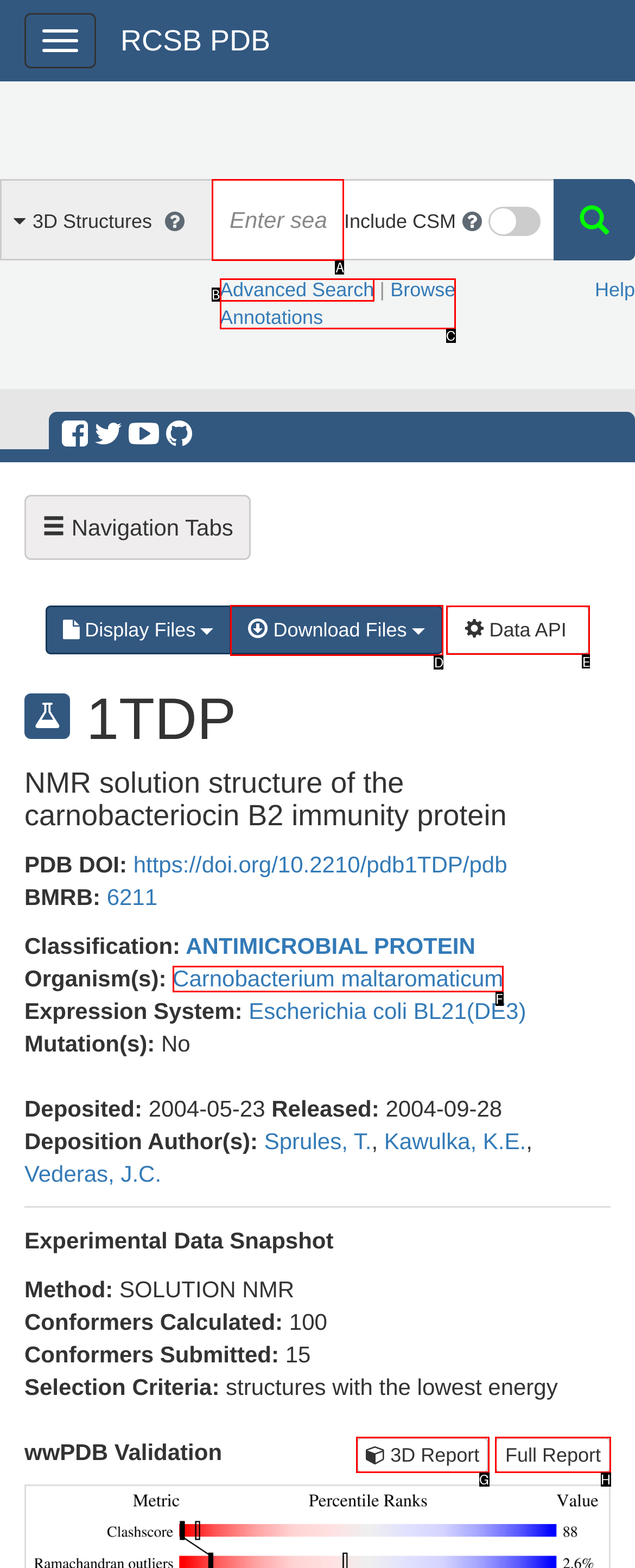To execute the task: Download files, which one of the highlighted HTML elements should be clicked? Answer with the option's letter from the choices provided.

D